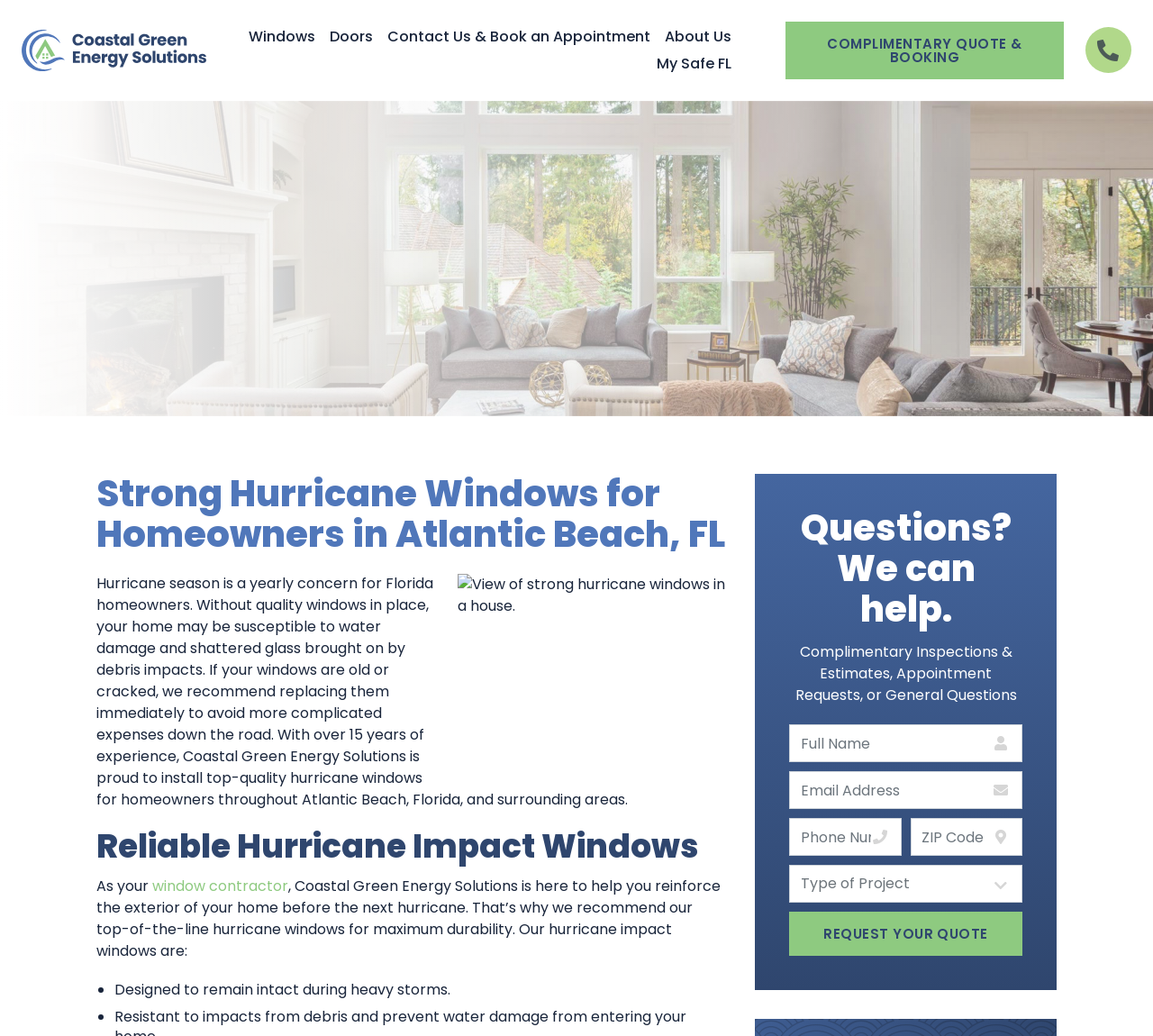What type of windows does Coastal Green Energy Solutions install?
Provide a short answer using one word or a brief phrase based on the image.

Hurricane windows